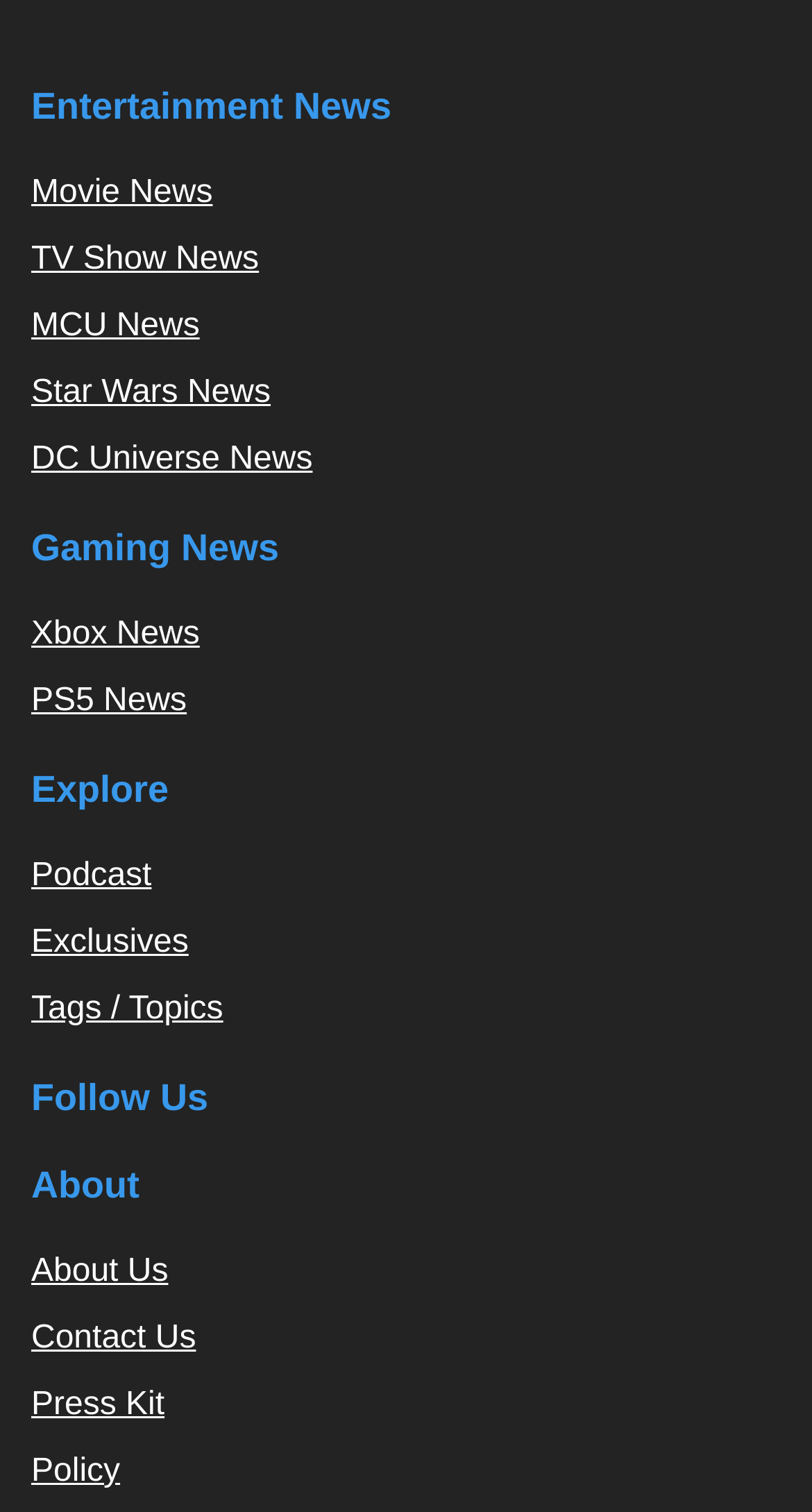How many links are there in the 'Explore' section?
Using the image as a reference, answer with just one word or a short phrase.

3